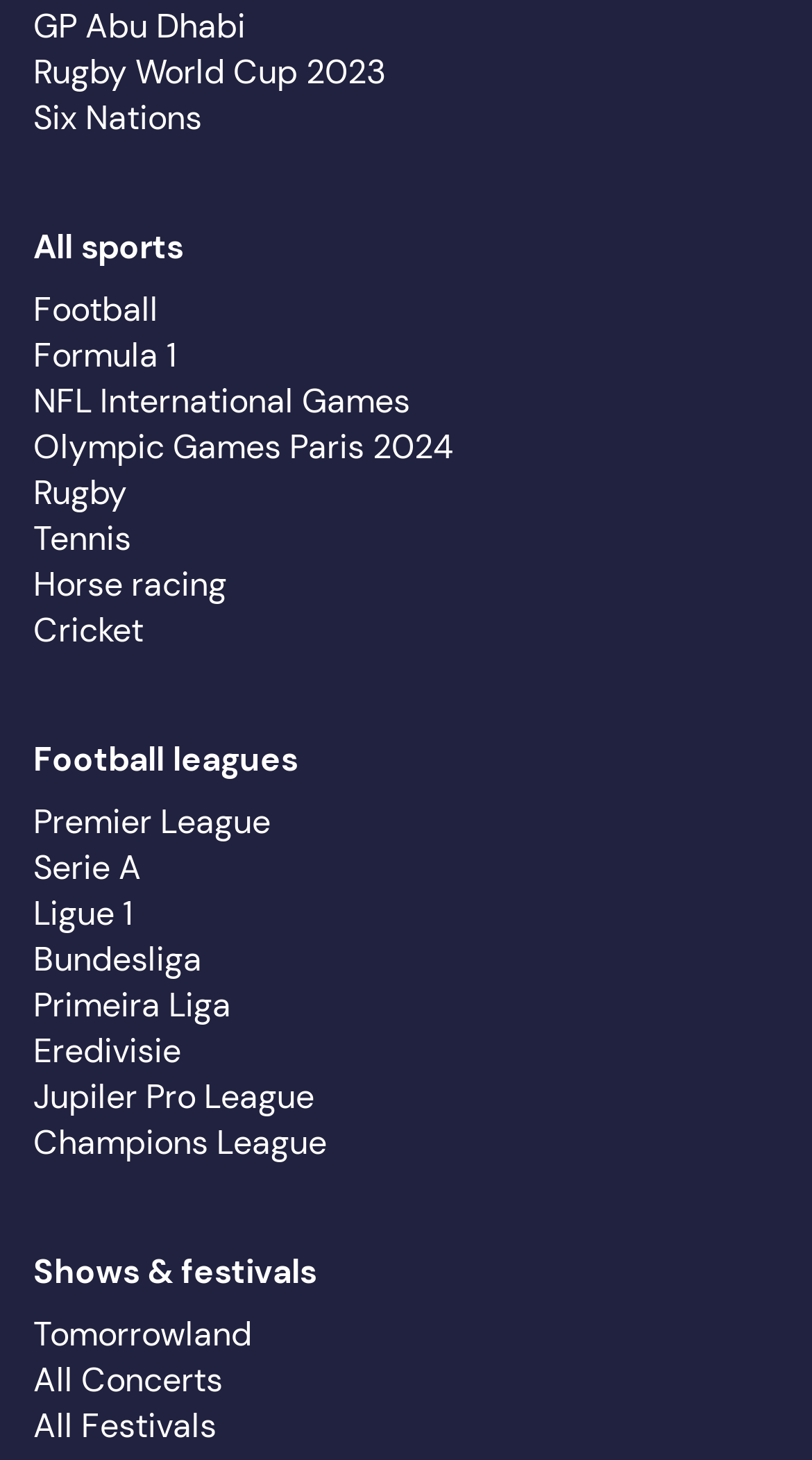Provide your answer in one word or a succinct phrase for the question: 
What is the last festival listed?

All Festivals